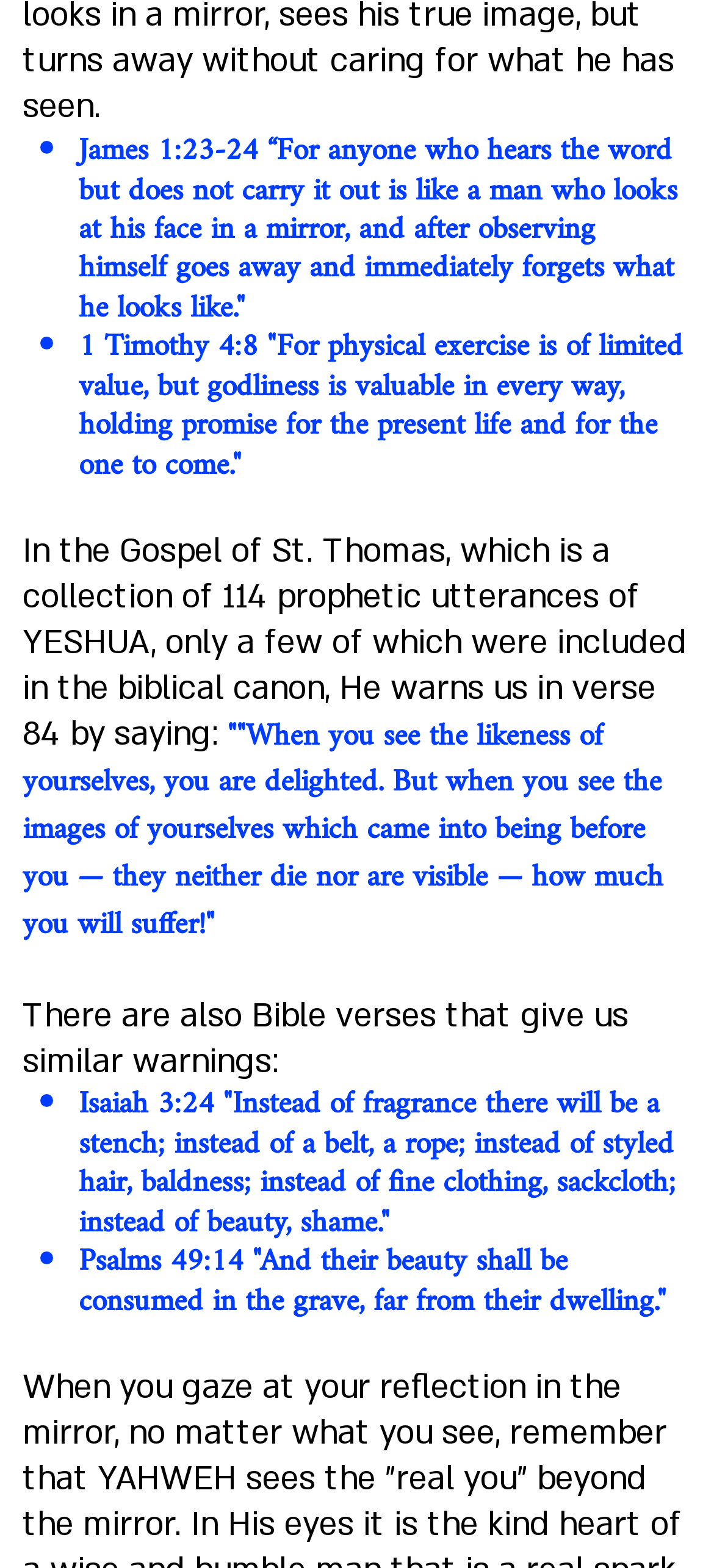Respond to the question below with a single word or phrase: How many navigation links are available at the bottom of the webpage?

2